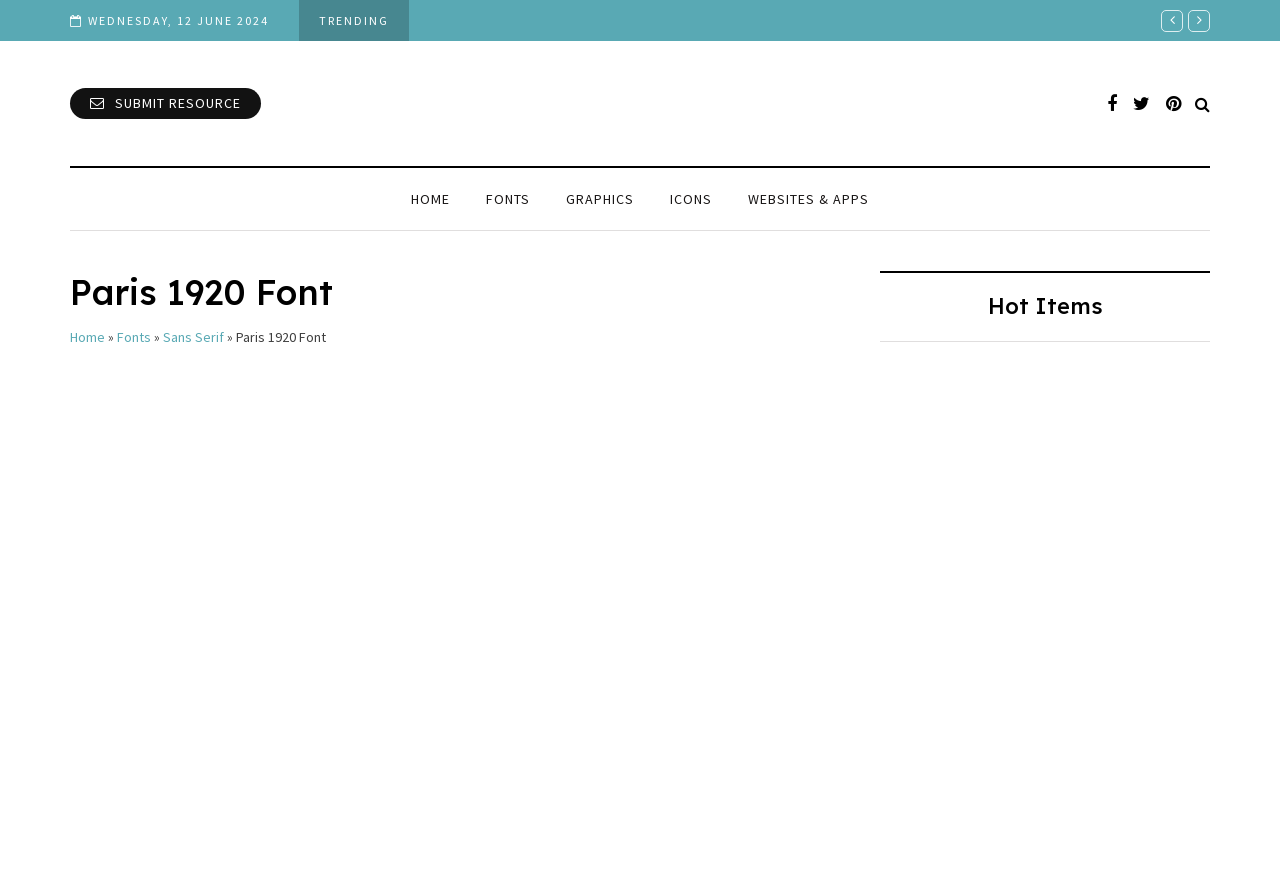Locate the bounding box coordinates of the clickable element to fulfill the following instruction: "View Omega Speedmaster Replica Watch Info". Provide the coordinates as four float numbers between 0 and 1 in the format [left, top, right, bottom].

None